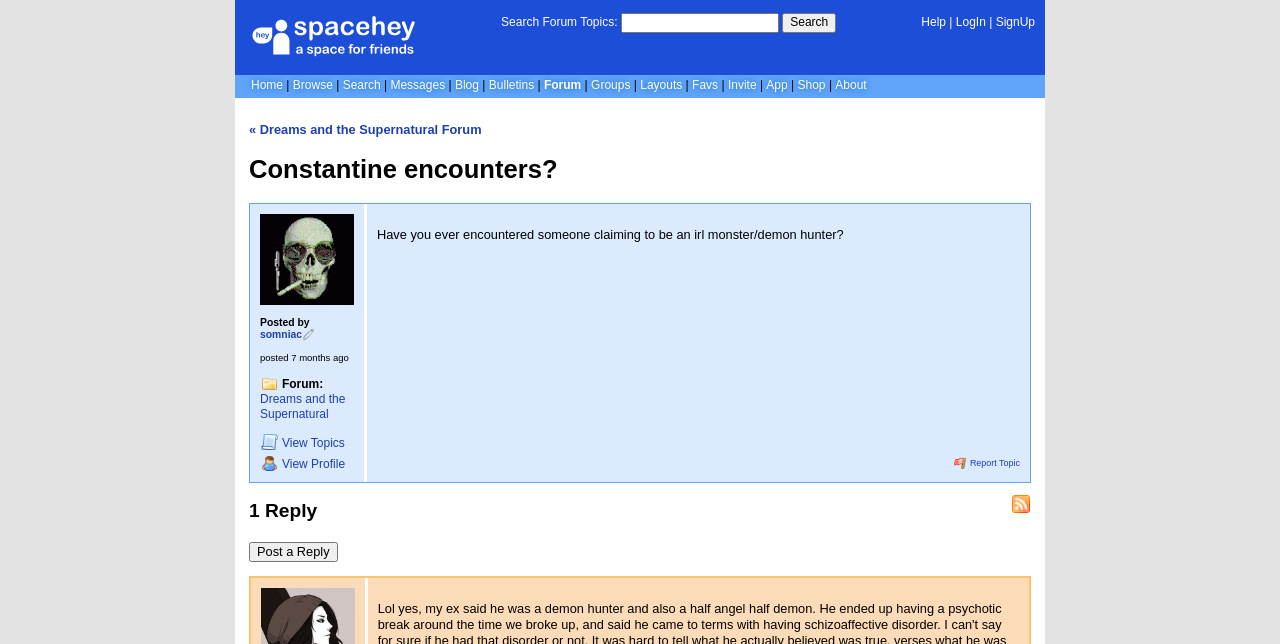Select the bounding box coordinates of the element I need to click to carry out the following instruction: "Log in to the forum".

[0.747, 0.023, 0.77, 0.045]